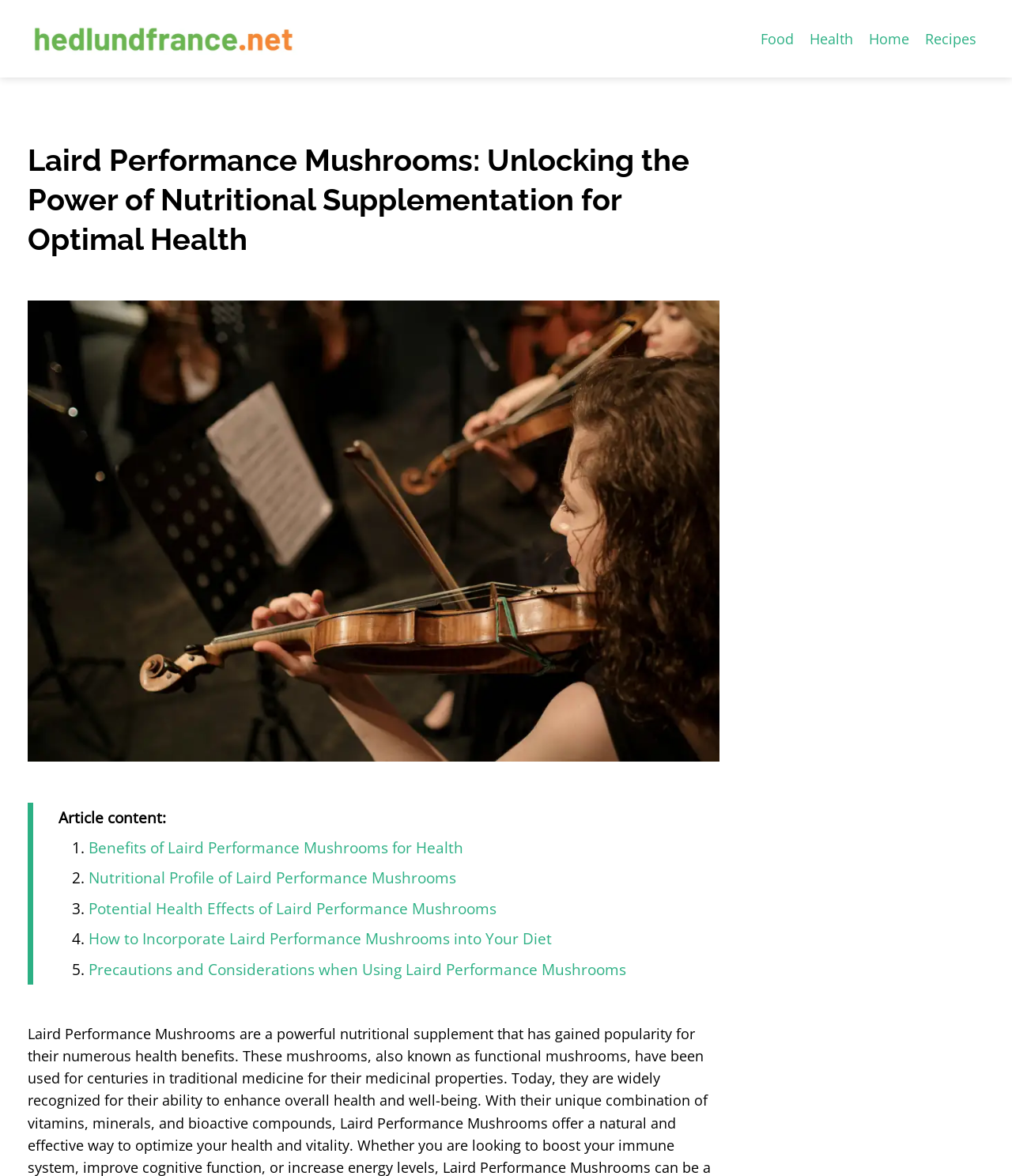What is the image above the article content?
Answer with a single word or phrase, using the screenshot for reference.

Laird Performance Mushrooms